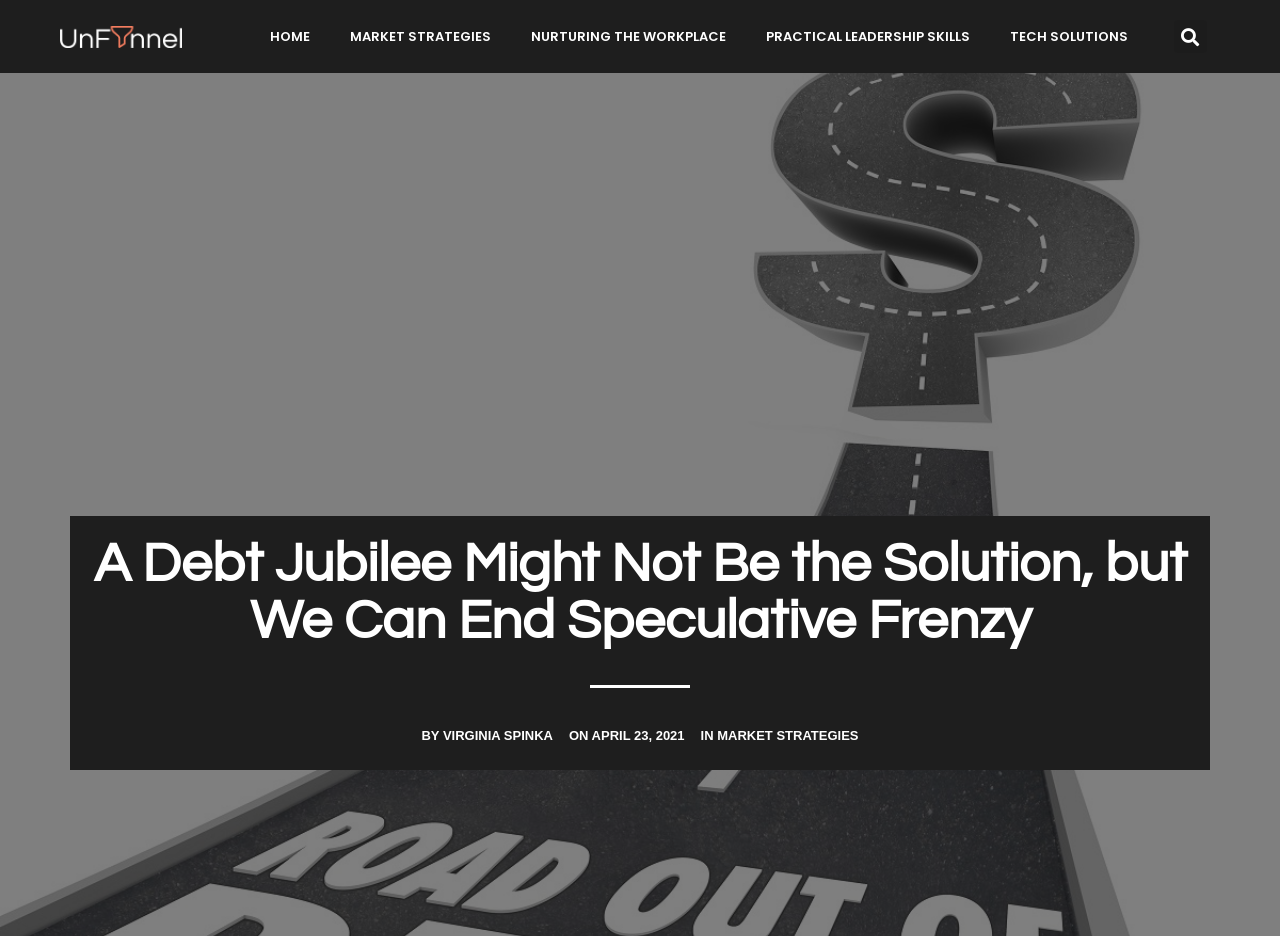Provide your answer to the question using just one word or phrase: What is the author's name of the article?

VIRGINIA SPINKA